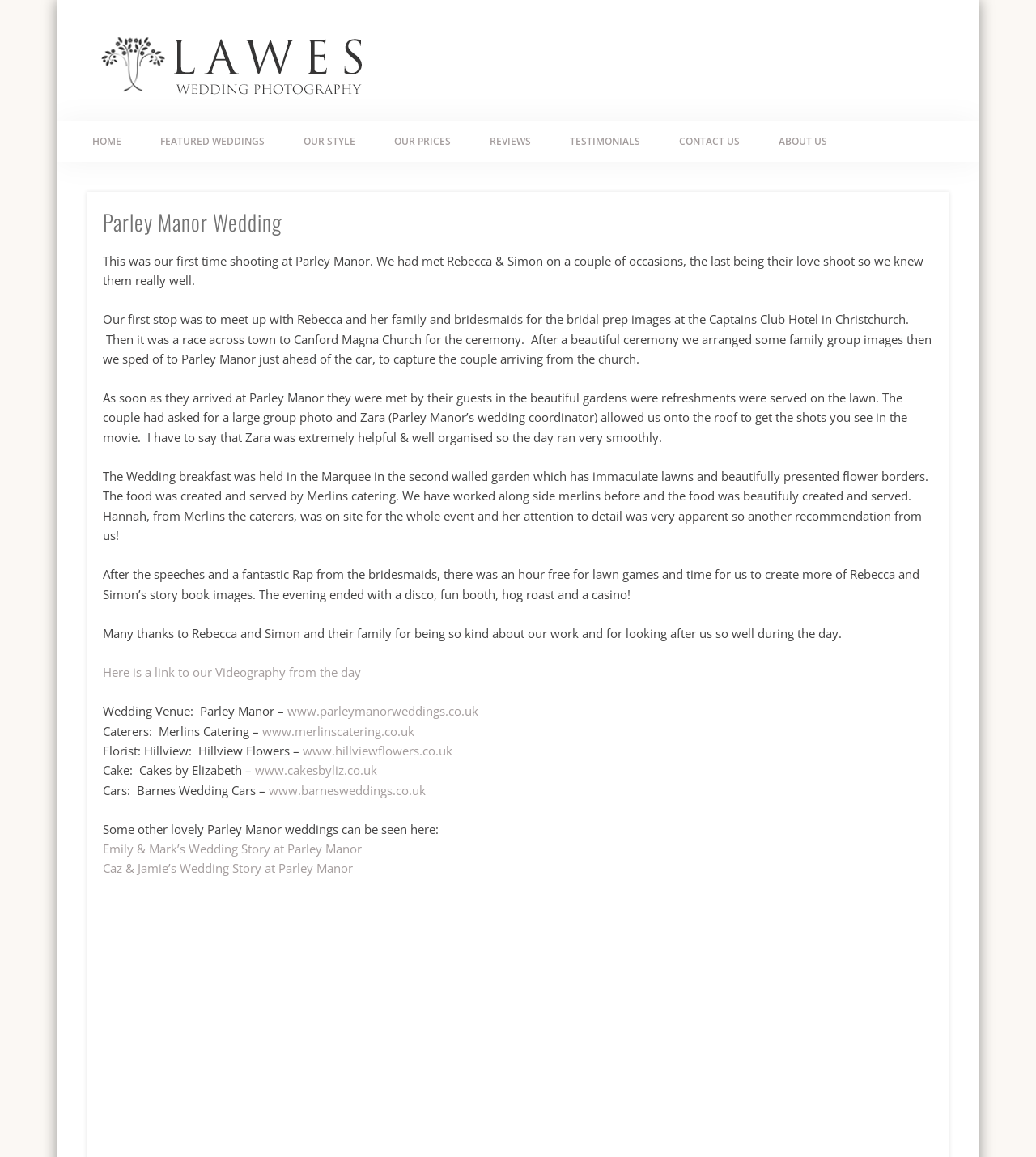Specify the bounding box coordinates of the element's region that should be clicked to achieve the following instruction: "View Emily & Mark’s Wedding Story at Parley Manor". The bounding box coordinates consist of four float numbers between 0 and 1, in the format [left, top, right, bottom].

[0.099, 0.727, 0.349, 0.74]